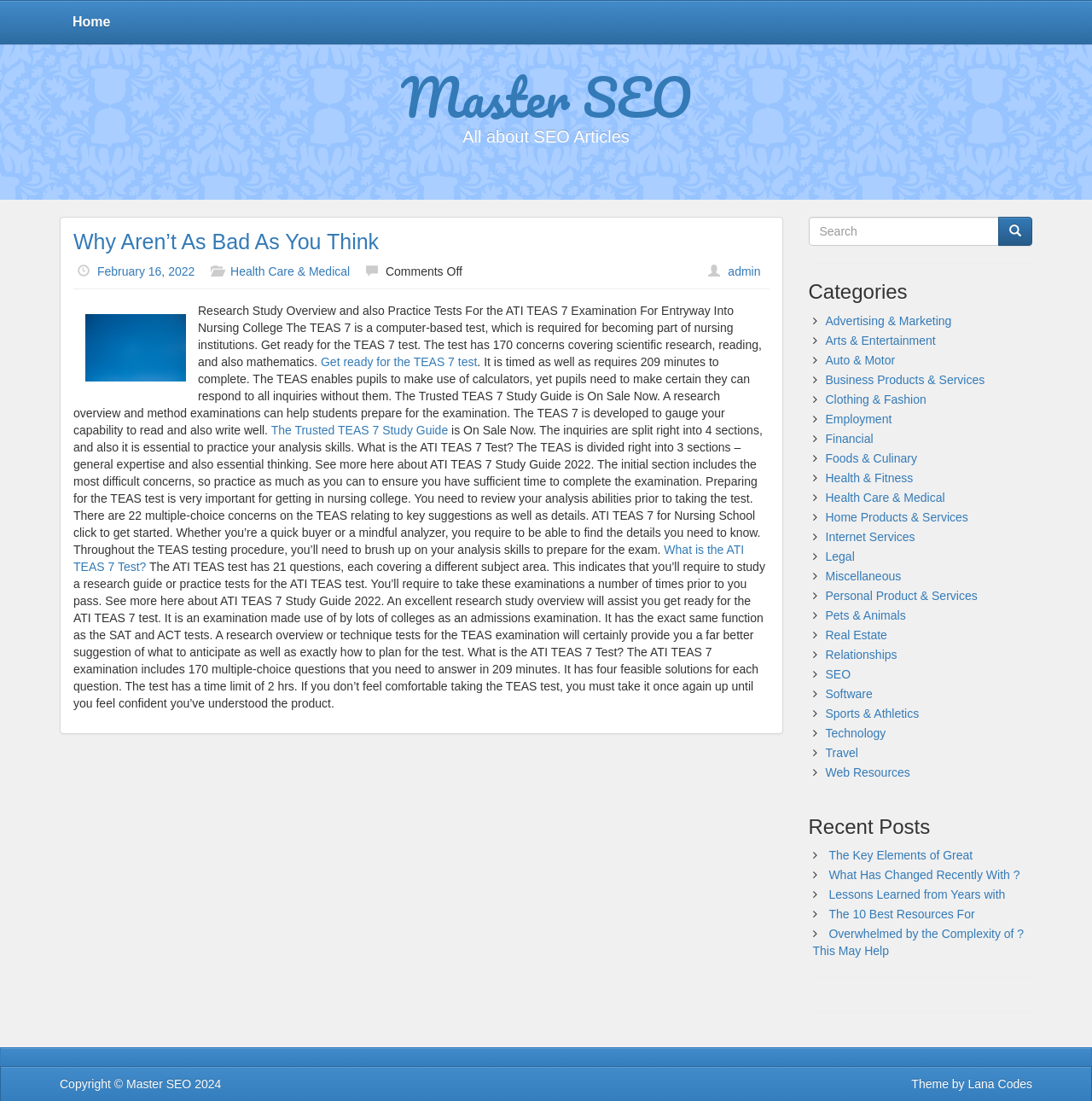Identify the bounding box coordinates for the region to click in order to carry out this instruction: "Get ready for the TEAS 7 test". Provide the coordinates using four float numbers between 0 and 1, formatted as [left, top, right, bottom].

[0.294, 0.322, 0.437, 0.335]